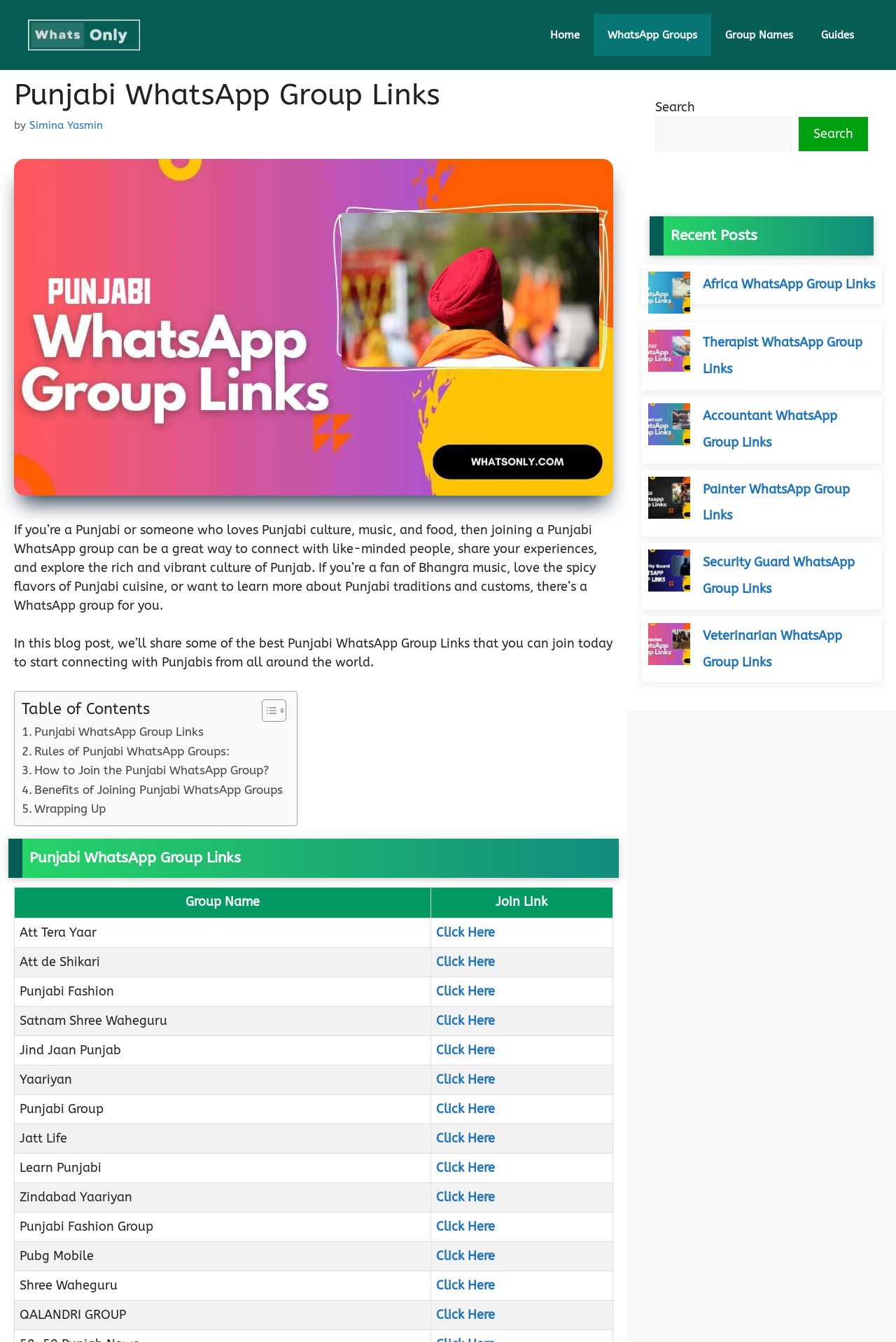What is the benefit of joining Punjabi WhatsApp groups?
Refer to the screenshot and deliver a thorough answer to the question presented.

According to the webpage, joining Punjabi WhatsApp groups can be beneficial for exploring the rich and vibrant culture of Punjab, which includes Bhangra music, Punjabi cuisine, and Punjabi traditions and customs.